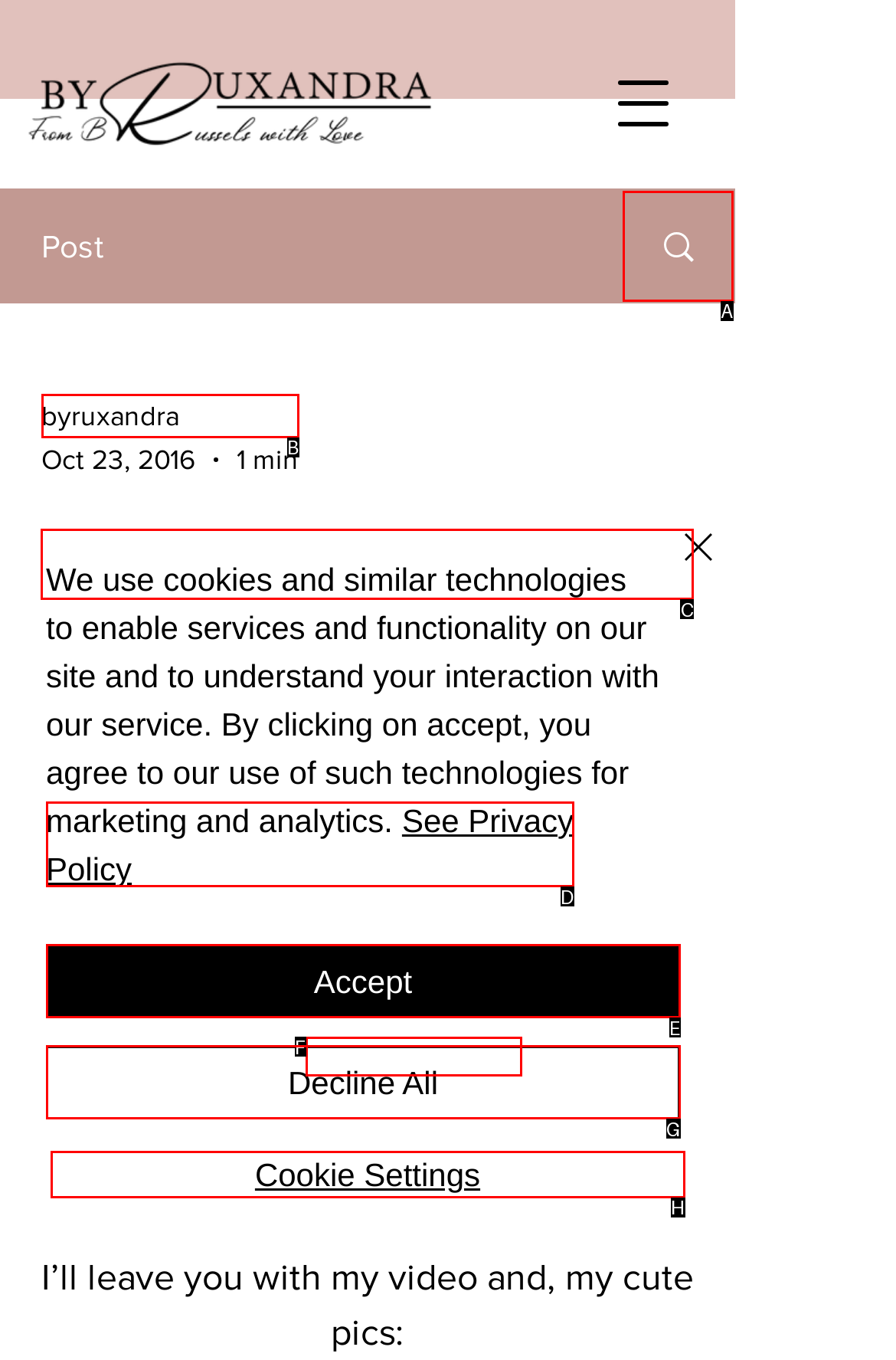Please indicate which HTML element should be clicked to fulfill the following task: Read the post. Provide the letter of the selected option.

C